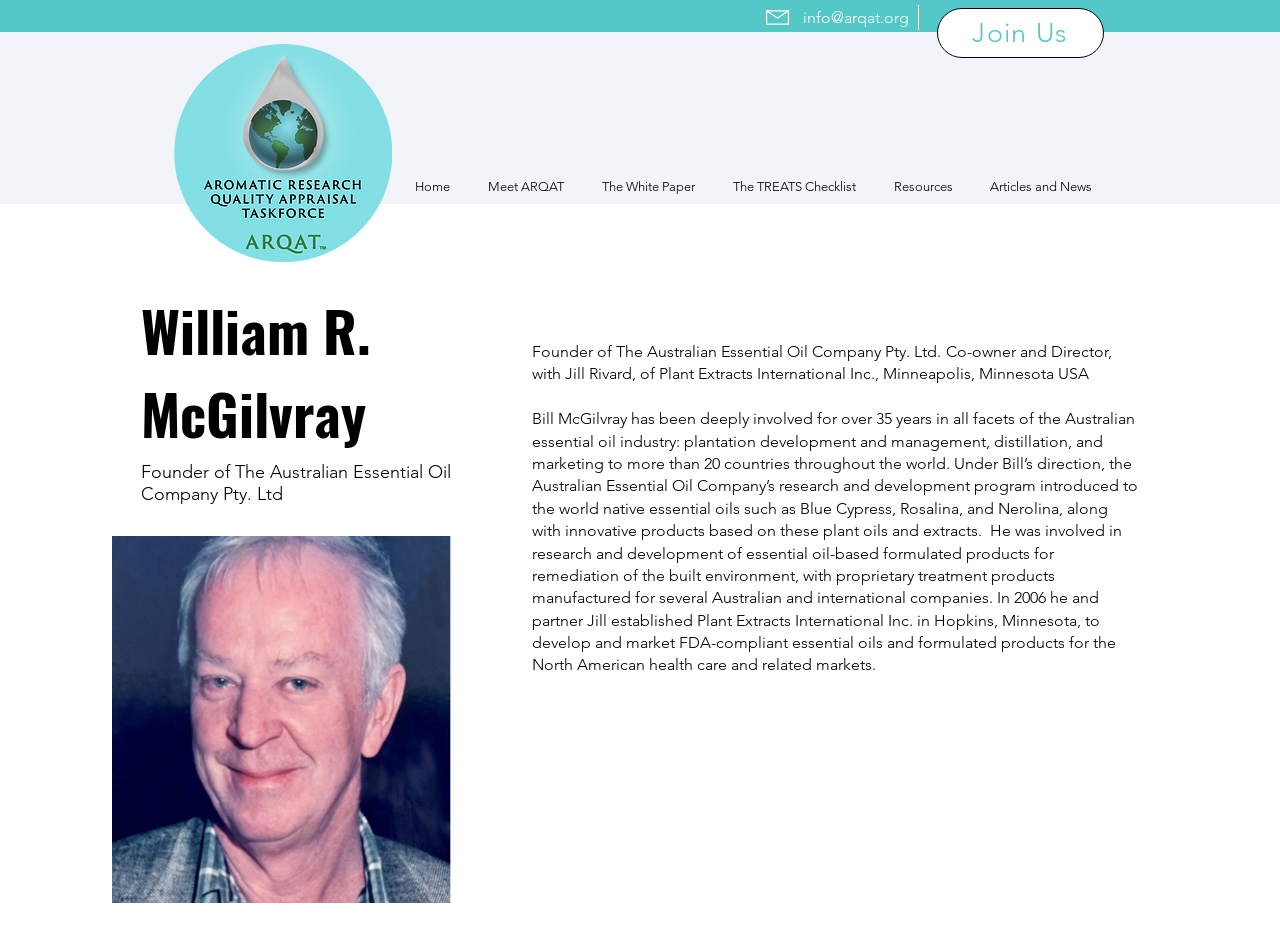Identify the bounding box coordinates of the region that needs to be clicked to carry out this instruction: "Click the 'info@arqat.org' email link". Provide these coordinates as four float numbers ranging from 0 to 1, i.e., [left, top, right, bottom].

[0.627, 0.009, 0.71, 0.029]